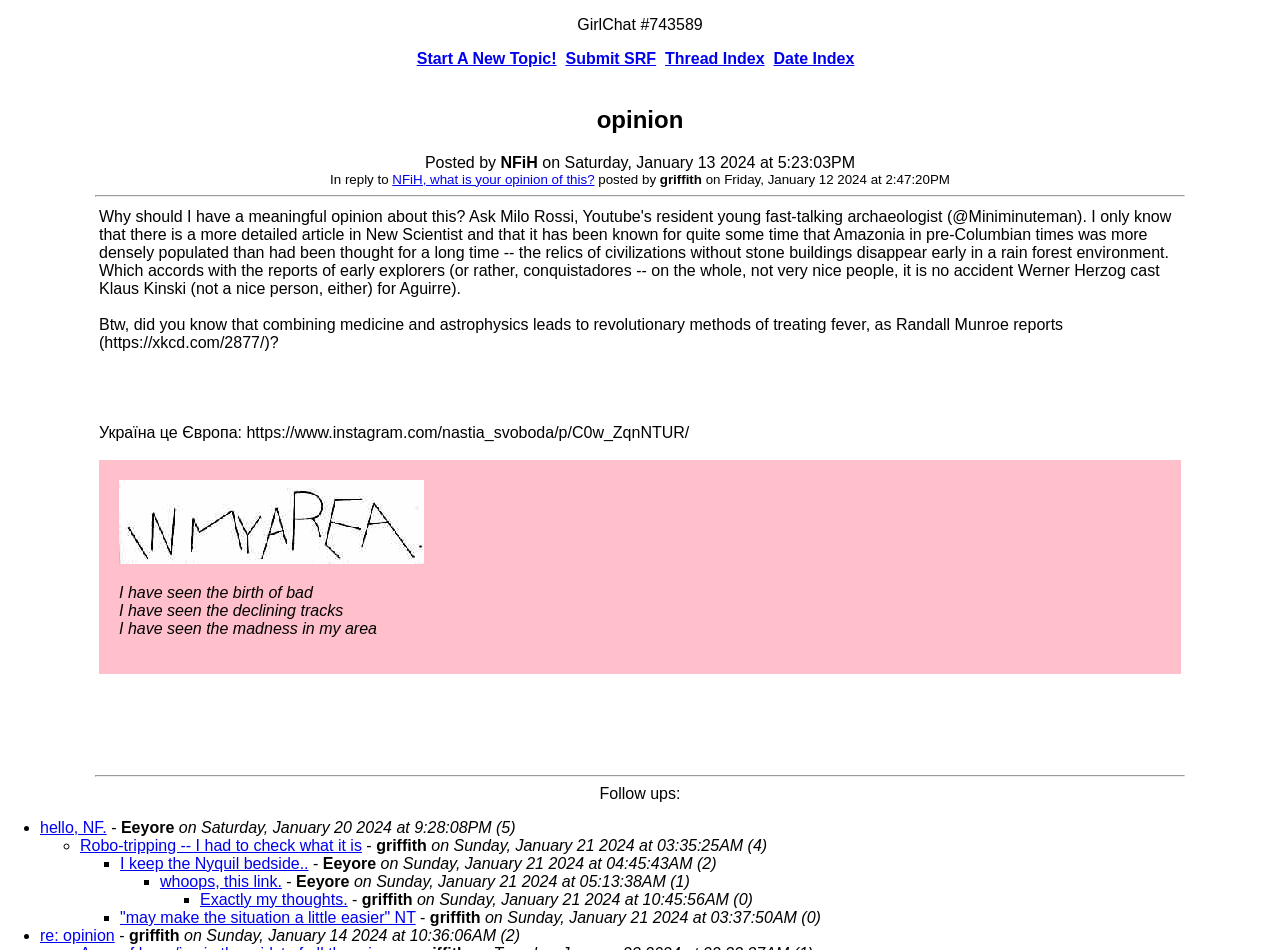Identify the bounding box coordinates for the UI element described by the following text: "Thread Index". Provide the coordinates as four float numbers between 0 and 1, in the format [left, top, right, bottom].

[0.52, 0.053, 0.597, 0.071]